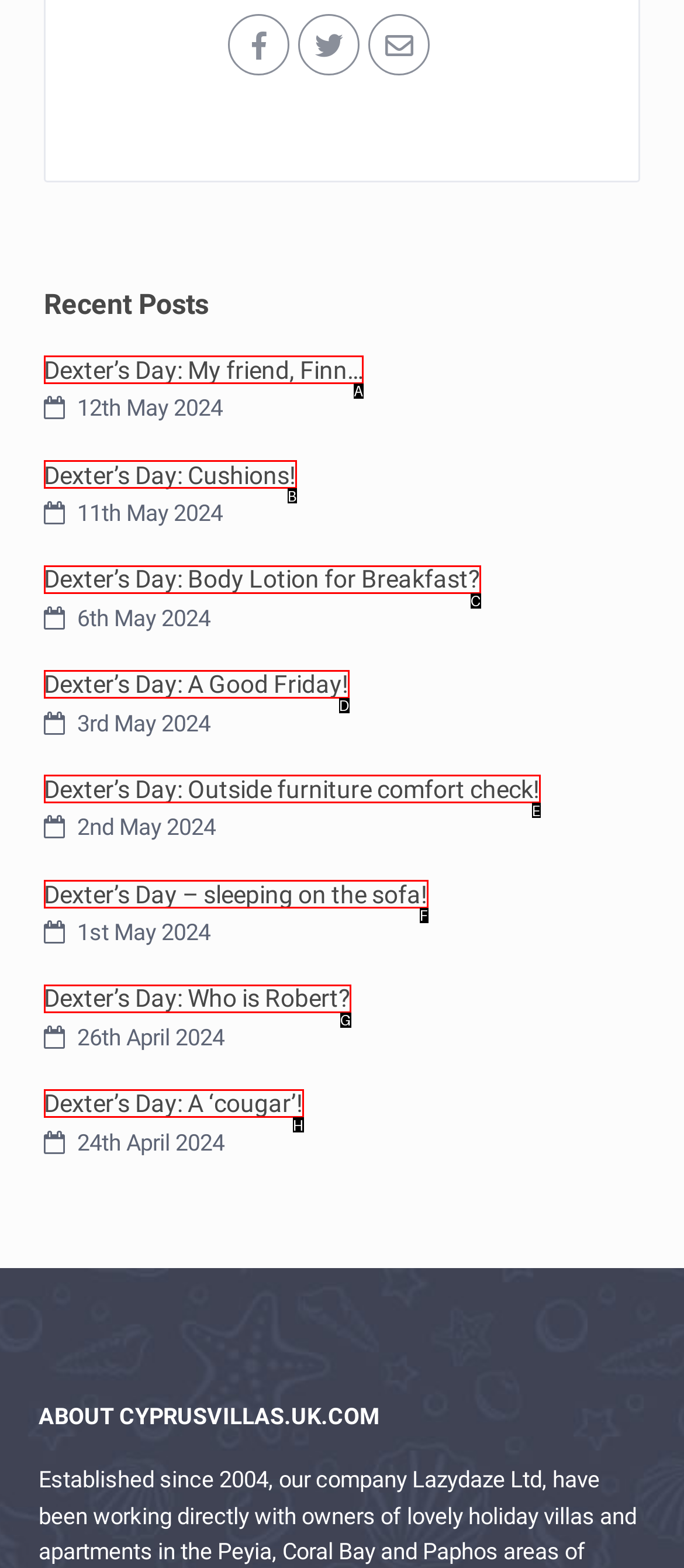Identify the option that corresponds to: Dexter’s Day: A Good Friday!
Respond with the corresponding letter from the choices provided.

D